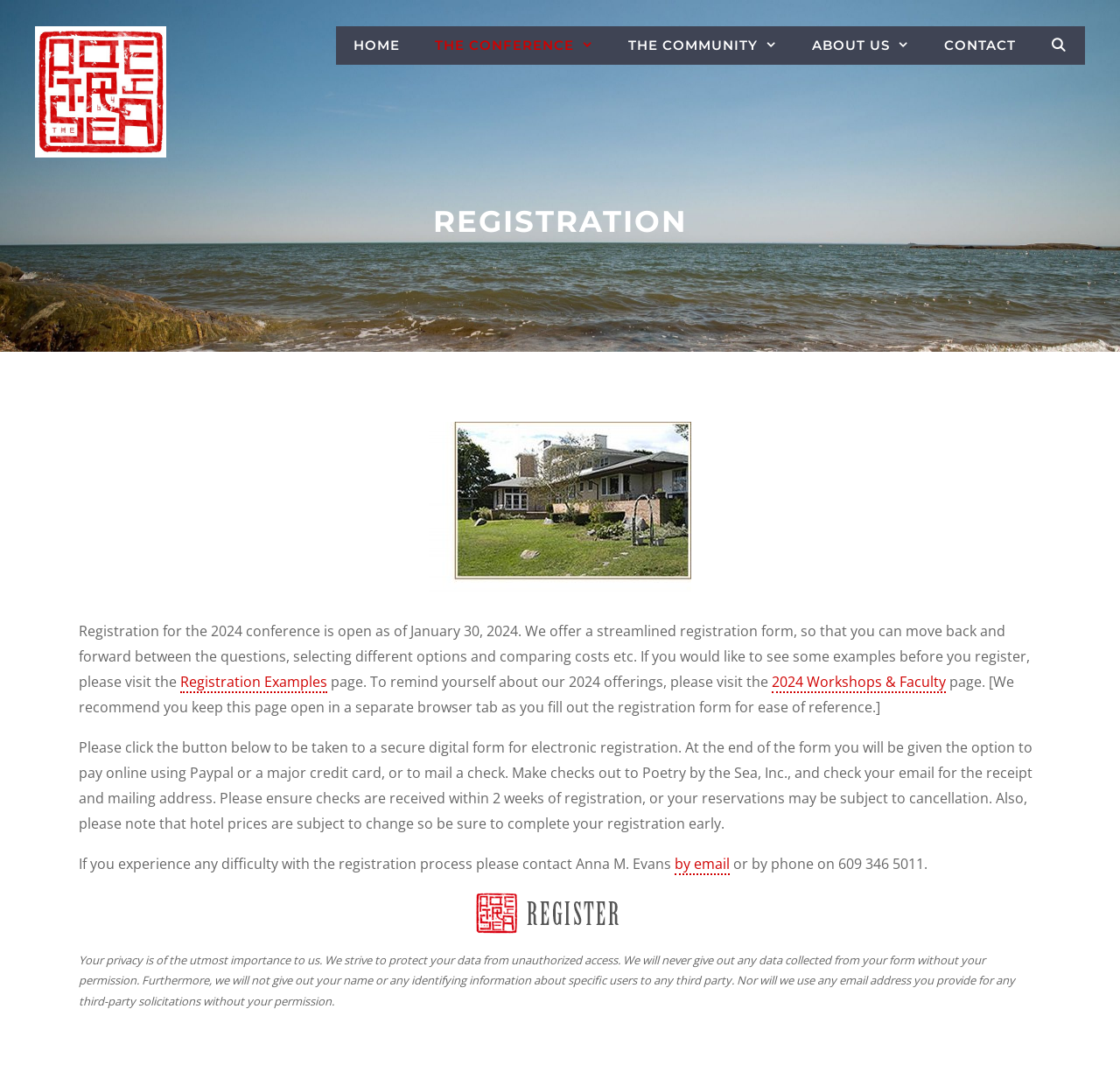Provide the bounding box coordinates of the HTML element this sentence describes: "by email". The bounding box coordinates consist of four float numbers between 0 and 1, i.e., [left, top, right, bottom].

[0.602, 0.802, 0.652, 0.822]